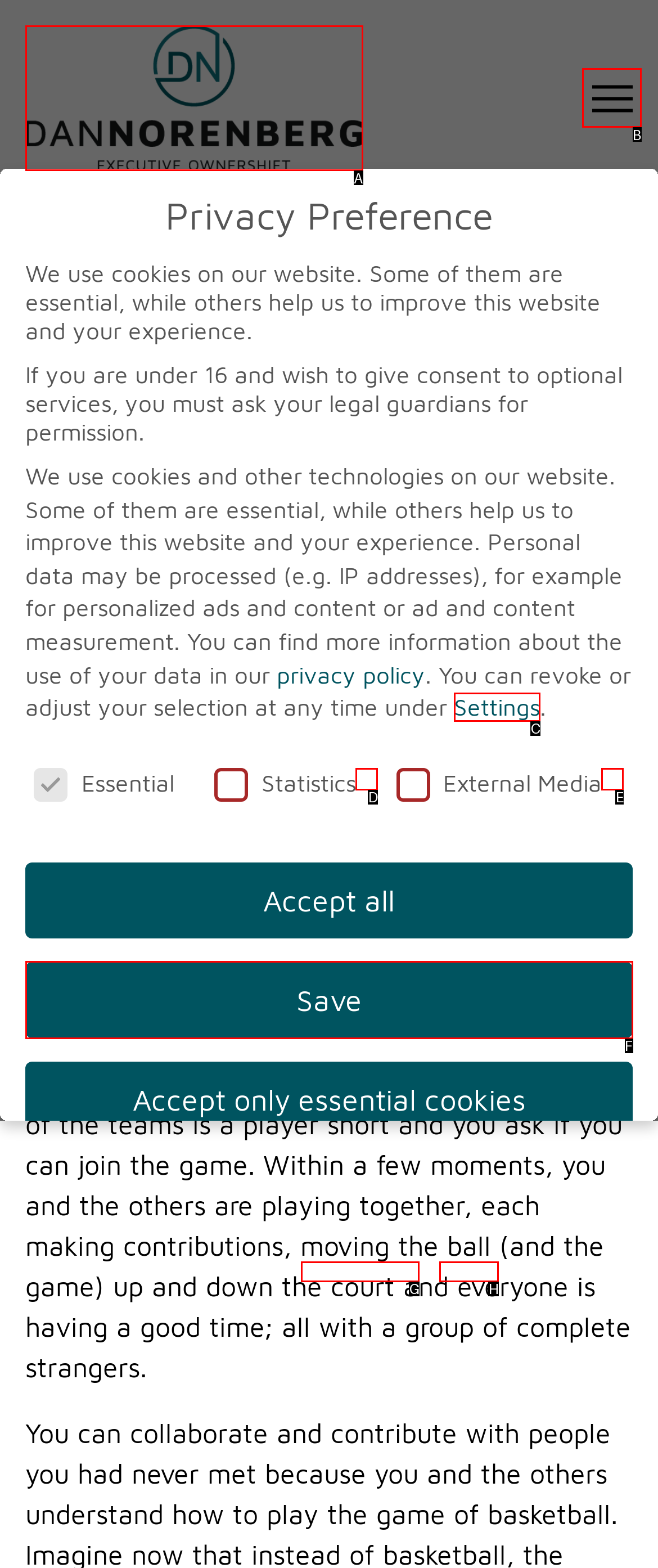Identify the HTML element I need to click to complete this task: Navigate to Home Provide the option's letter from the available choices.

None